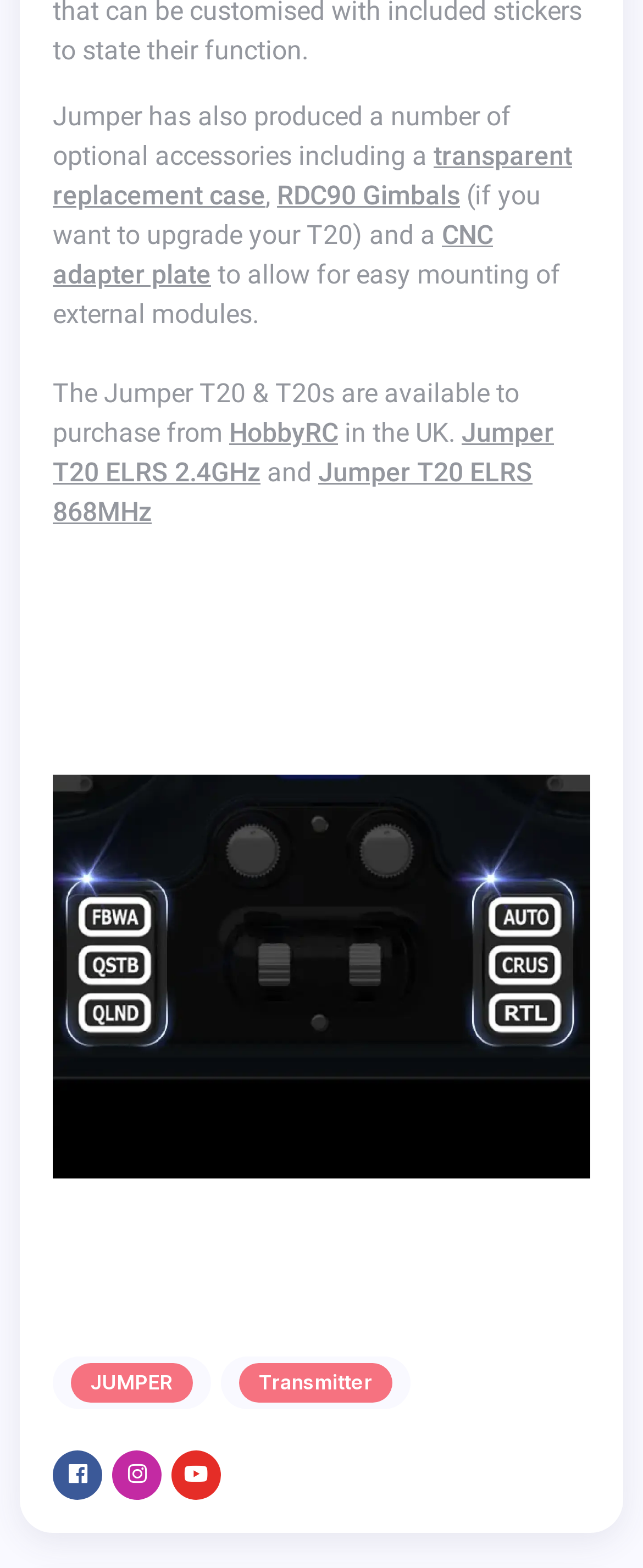Please determine the bounding box of the UI element that matches this description: transparent replacement case. The coordinates should be given as (top-left x, top-left y, bottom-right x, bottom-right y), with all values between 0 and 1.

[0.082, 0.089, 0.89, 0.134]